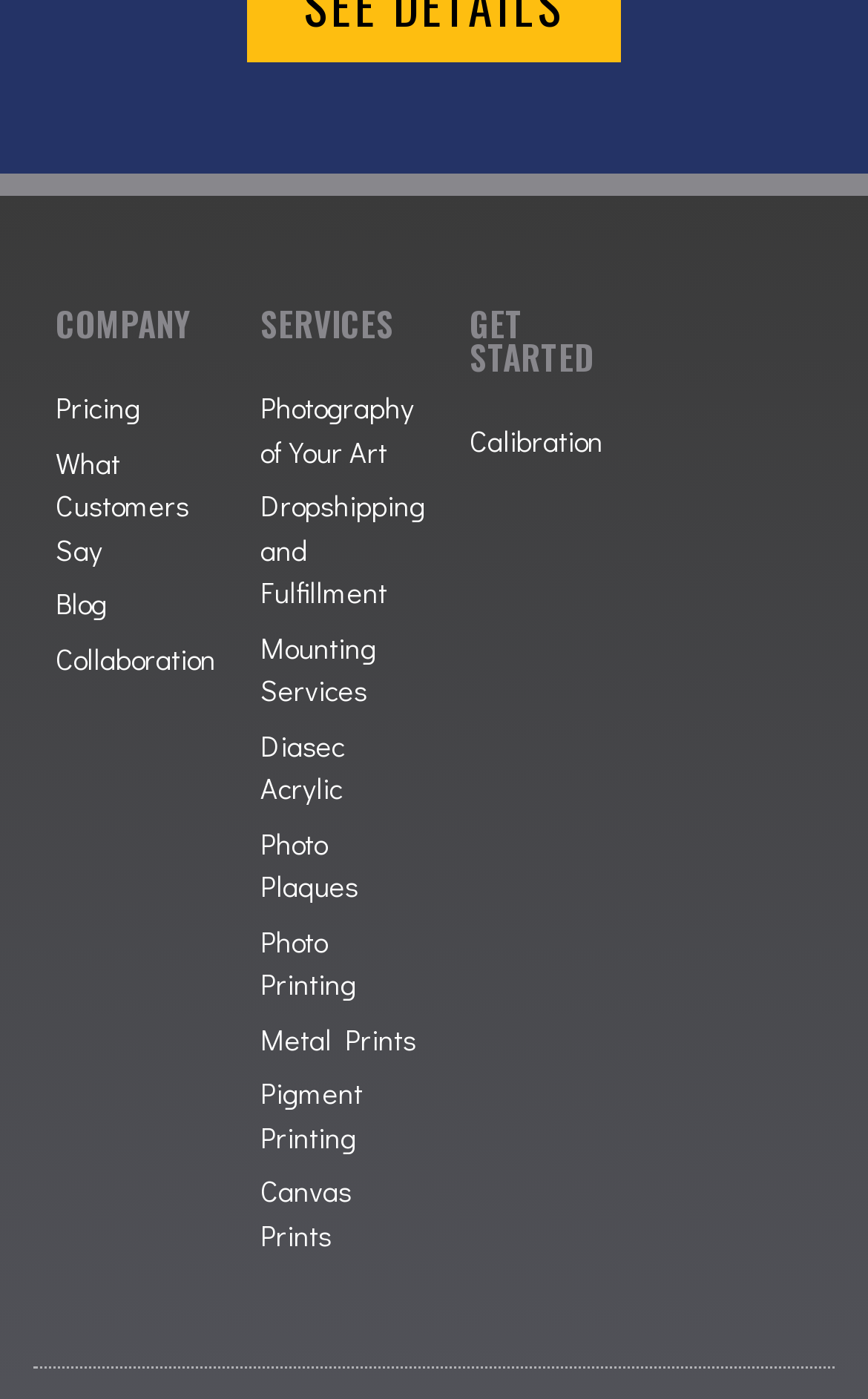Please locate the bounding box coordinates of the region I need to click to follow this instruction: "Learn about Photography of Your Art".

[0.3, 0.276, 0.49, 0.338]